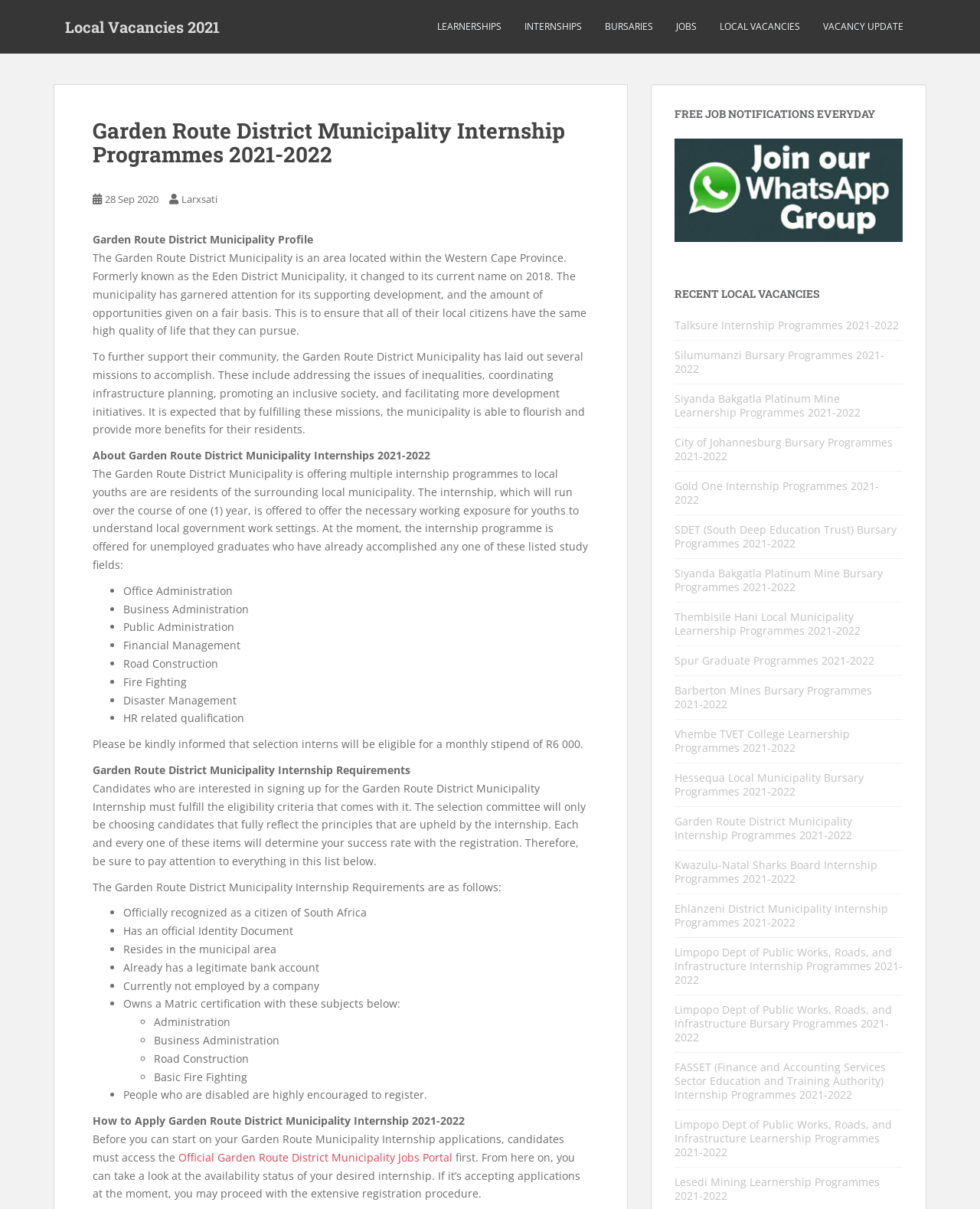Please locate the bounding box coordinates for the element that should be clicked to achieve the following instruction: "Click on Local Vacancies 2021". Ensure the coordinates are given as four float numbers between 0 and 1, i.e., [left, top, right, bottom].

[0.055, 0.006, 0.236, 0.038]